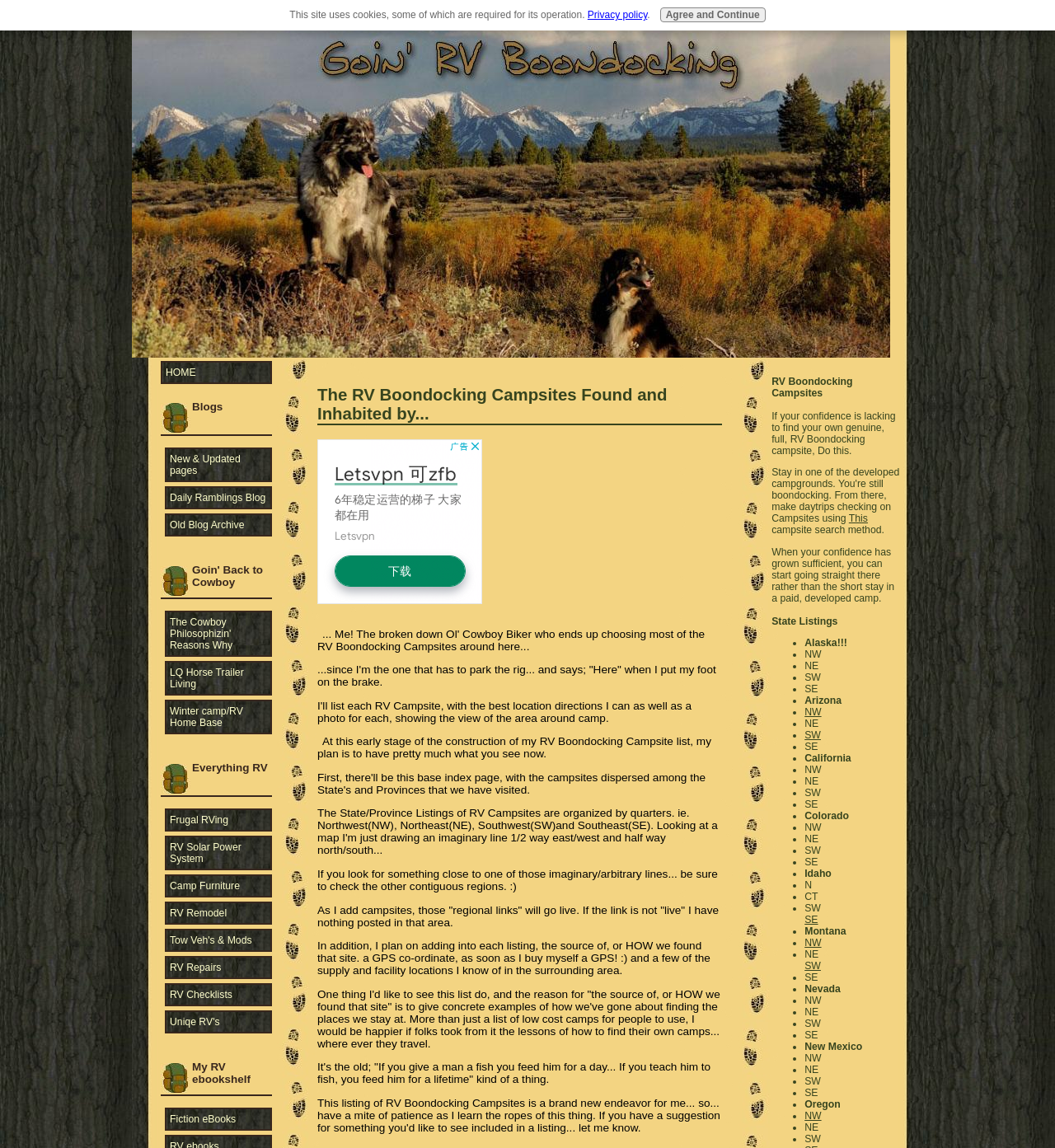Determine the bounding box coordinates of the region to click in order to accomplish the following instruction: "Read the 'Daily Ramblings Blog'". Provide the coordinates as four float numbers between 0 and 1, specifically [left, top, right, bottom].

[0.156, 0.424, 0.258, 0.444]